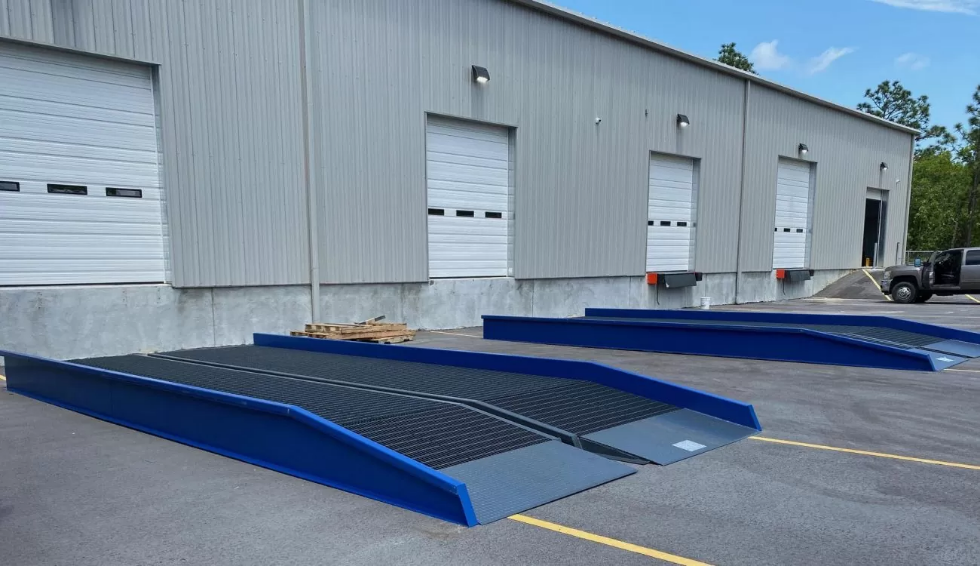Illustrate the image with a detailed caption.

This image features a pair of bright blue loading docks situated outside a warehouse in Asheville, NC. The loading docks are designed with a sloped entry, facilitating the movement of cargo between trucks and the warehouse. The warehouse itself is characterized by a metallic exterior and several garage doors, indicating a busy operational environment. Surrounding the docks, the pavement appears well-maintained, allowing for efficient loading and unloading procedures. This setup emphasizes the importance of quality docking solutions in commercial settings, highlighting aspects of performance and safety critical for effective logistics management.